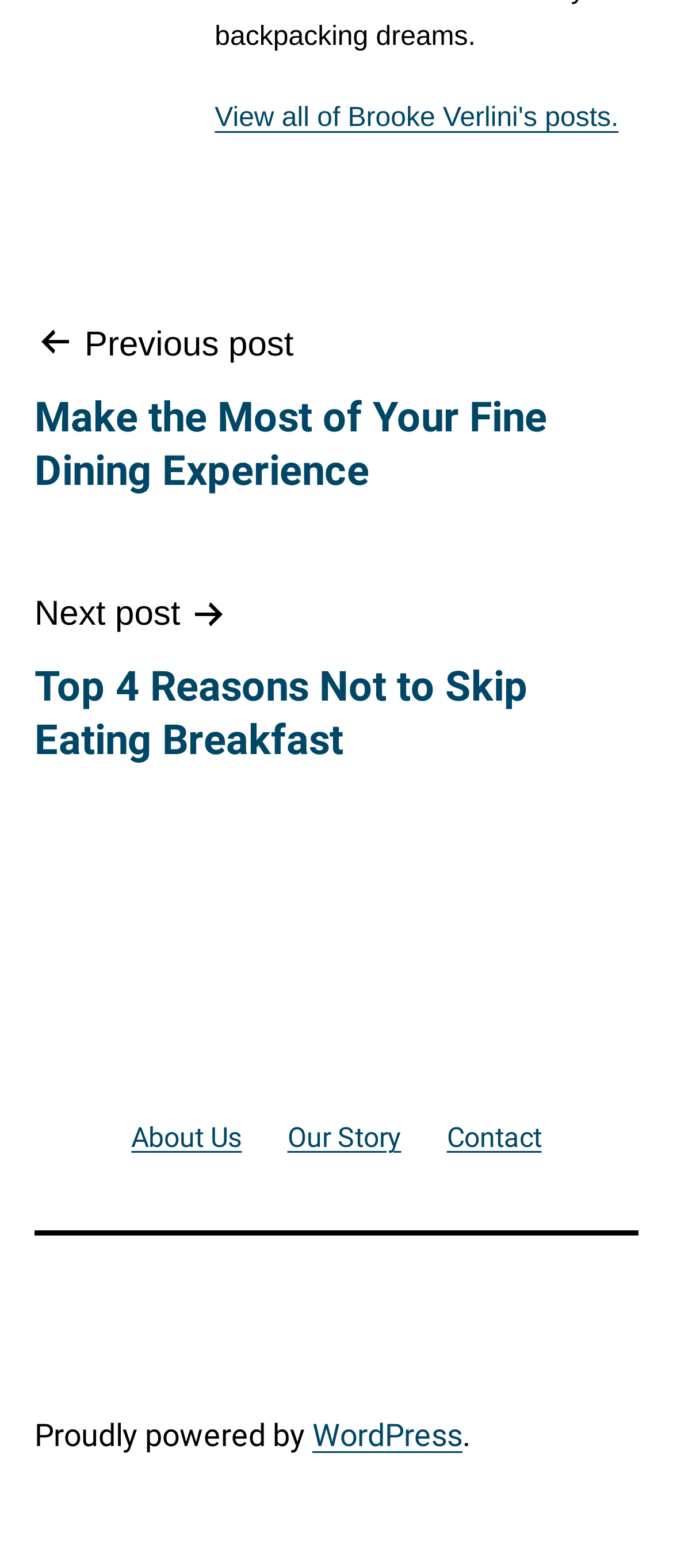Find the bounding box coordinates for the element that must be clicked to complete the instruction: "Learn about the website". The coordinates should be four float numbers between 0 and 1, indicated as [left, top, right, bottom].

[0.161, 0.696, 0.393, 0.754]